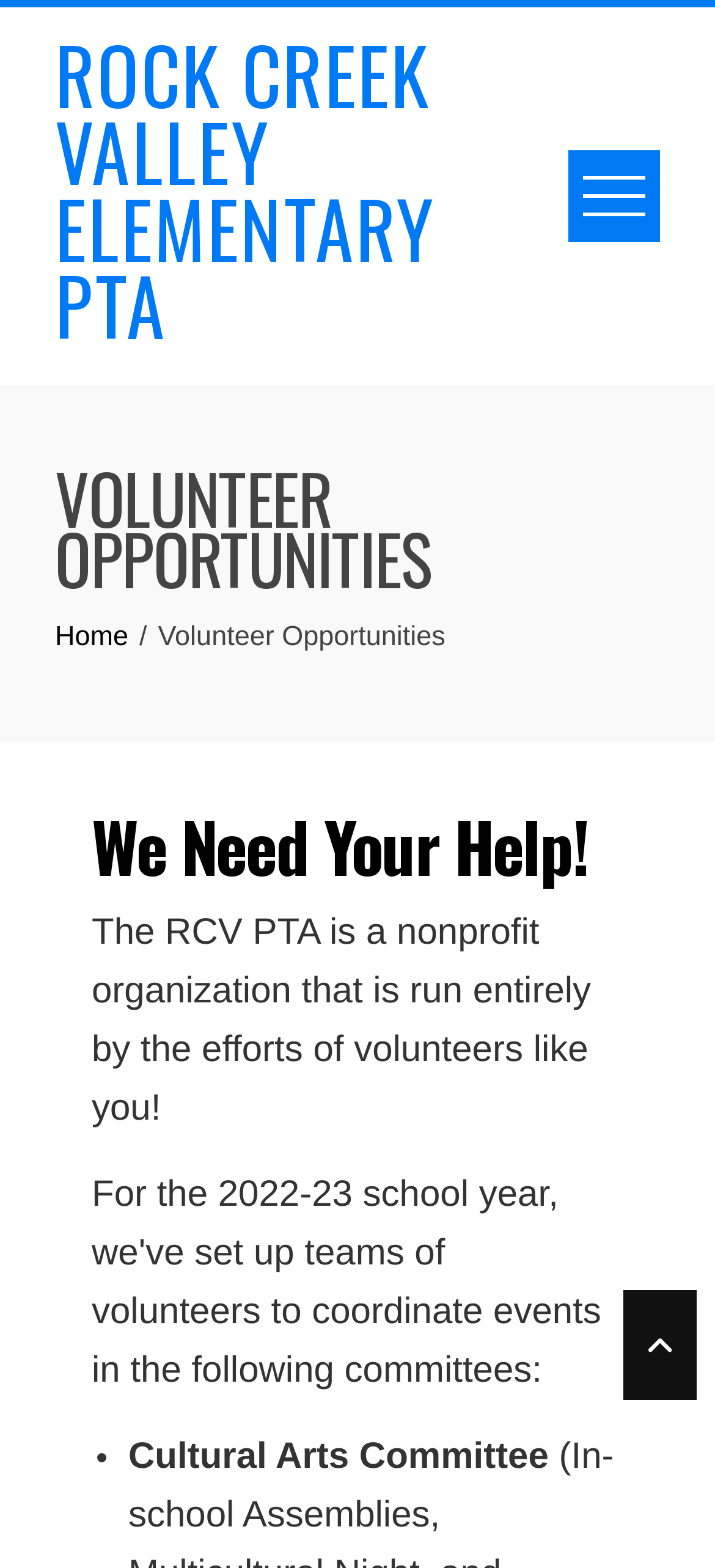What is one of the volunteer opportunities?
Please provide a comprehensive answer based on the contents of the image.

I found the answer by looking at the list of volunteer opportunities, which includes 'Cultural Arts Committee' as one of the options.